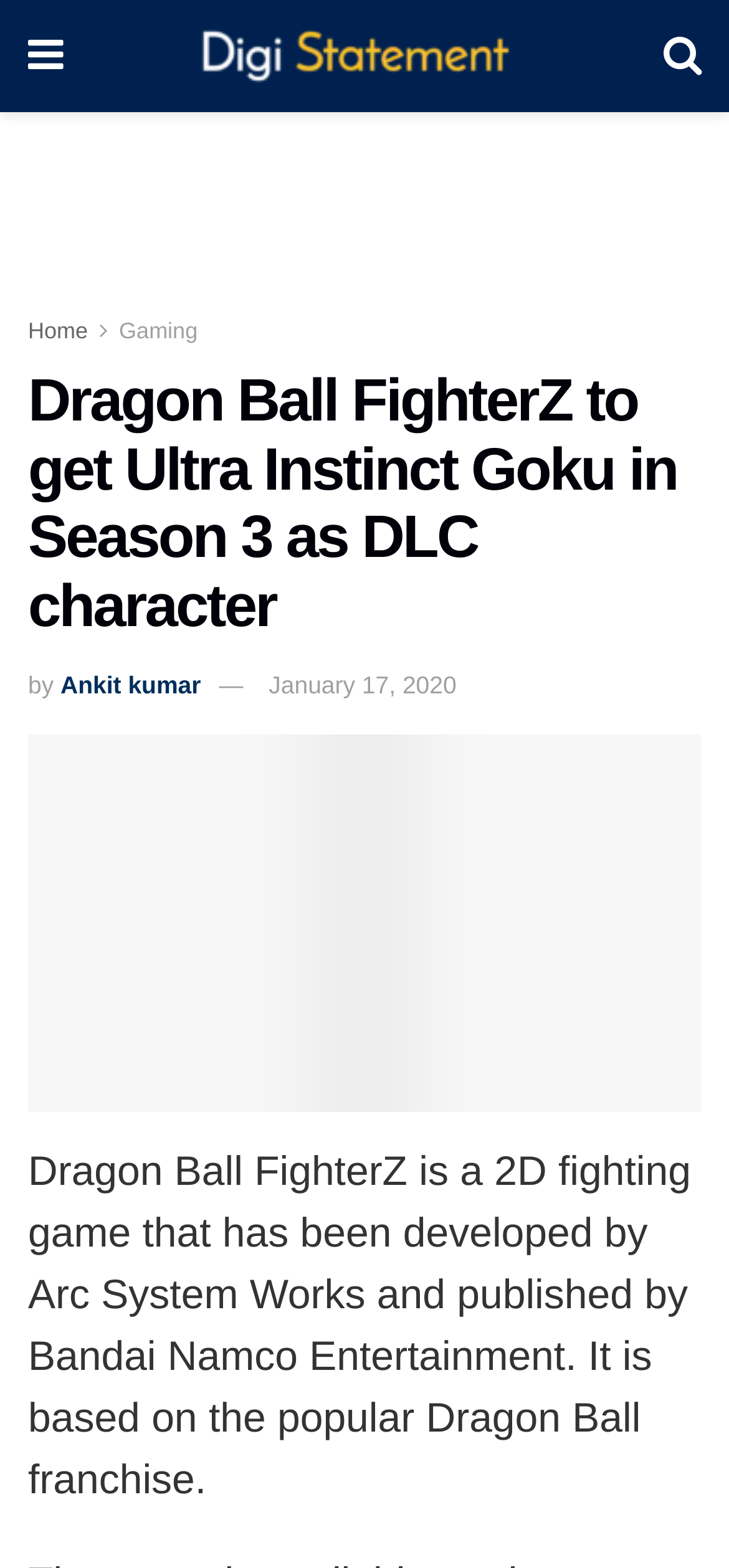Who developed Dragon Ball FighterZ?
Provide an in-depth answer to the question, covering all aspects.

According to the webpage content, the text 'Dragon Ball FighterZ is a 2D fighting game that has been developed by Arc System Works and published by Bandai Namco Entertainment.' explicitly states that Arc System Works developed Dragon Ball FighterZ.